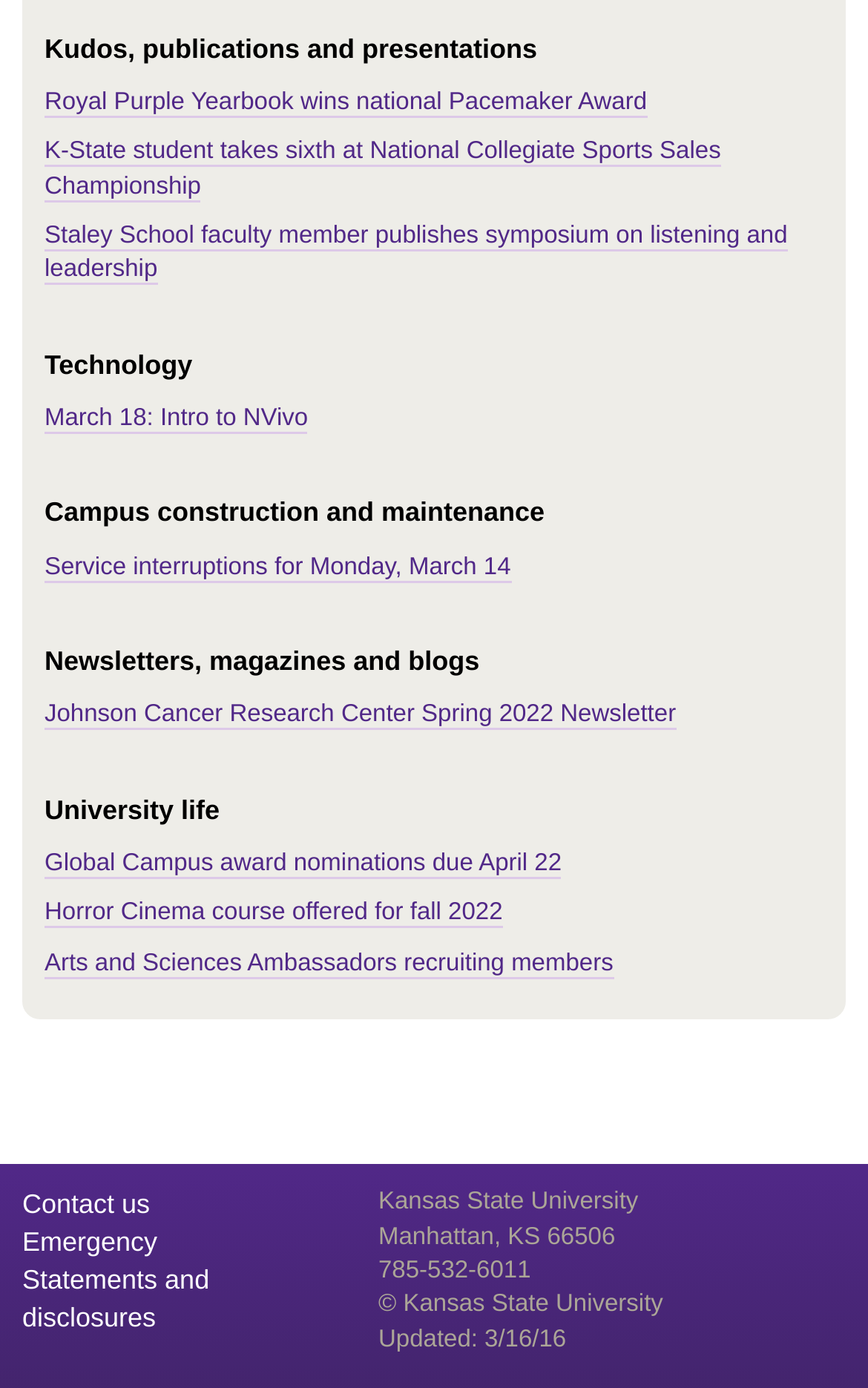Identify the bounding box coordinates of the specific part of the webpage to click to complete this instruction: "View Royal Purple Yearbook wins national Pacemaker Award".

[0.051, 0.064, 0.745, 0.085]